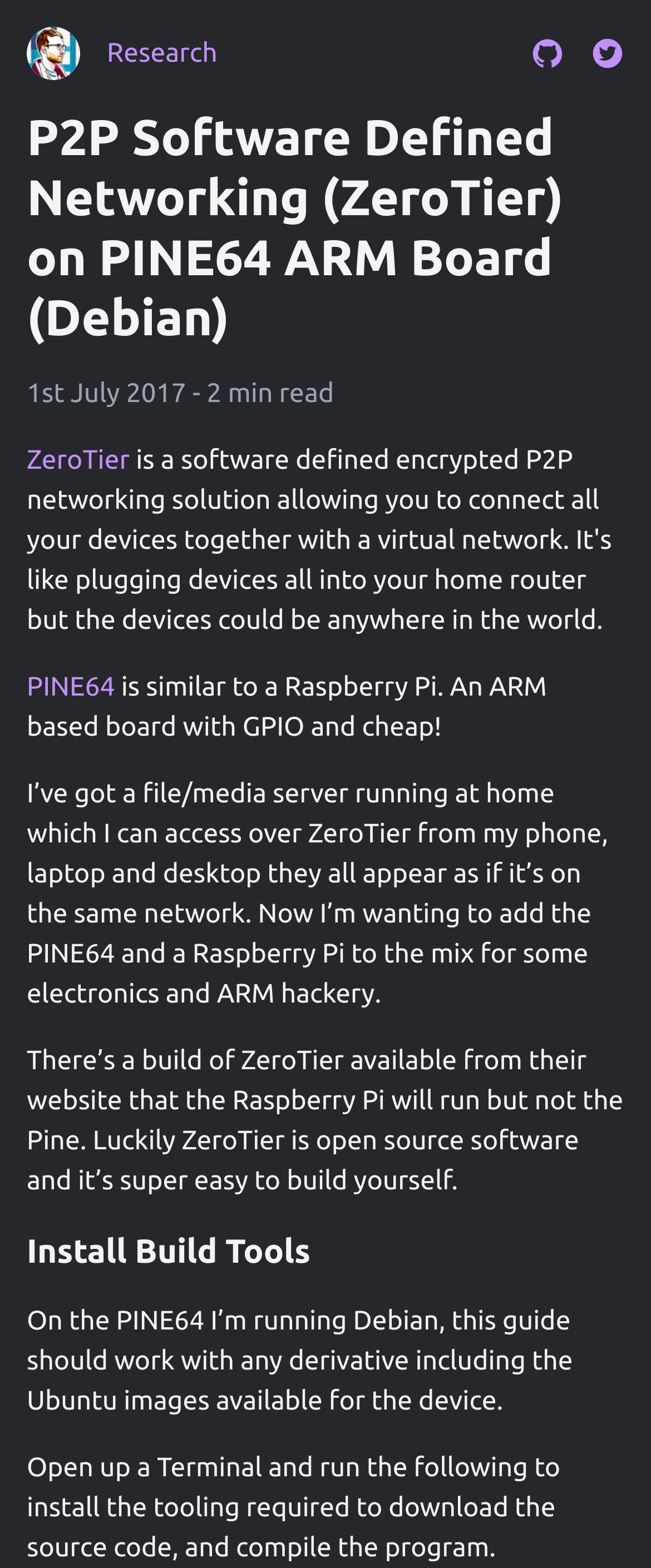Convey a detailed summary of the webpage, mentioning all key elements.

The webpage is about setting up ZeroTier, a software-defined encrypted P2P networking solution, on a PINE64 ARM Board running Debian. At the top left, there is a link to "Ben Evans" accompanied by a small image, and a heading that reads "P2P Software Defined Networking (ZeroTier) on PINE64 ARM Board (Debian)". Below the heading, there is a static text indicating the date and read time of the article.

On the top right, there are three links with accompanying images, but no text descriptions. Below these links, there is a block of text that explains how ZeroTier allows devices to connect as if they are on the same network. The text also mentions the author's intention to add a PINE64 and a Raspberry Pi to their network.

Further down, there is a section with a heading "Install Build Tools" followed by a block of text that provides instructions on how to install the required tooling on the PINE64 device running Debian. The text also mentions that the guide should work with any Debian derivative, including Ubuntu images available for the device.

Throughout the webpage, there are a total of 3 links with images, 2 headings, and 6 blocks of static text. The layout is organized, with clear headings and concise text, making it easy to follow the instructions.